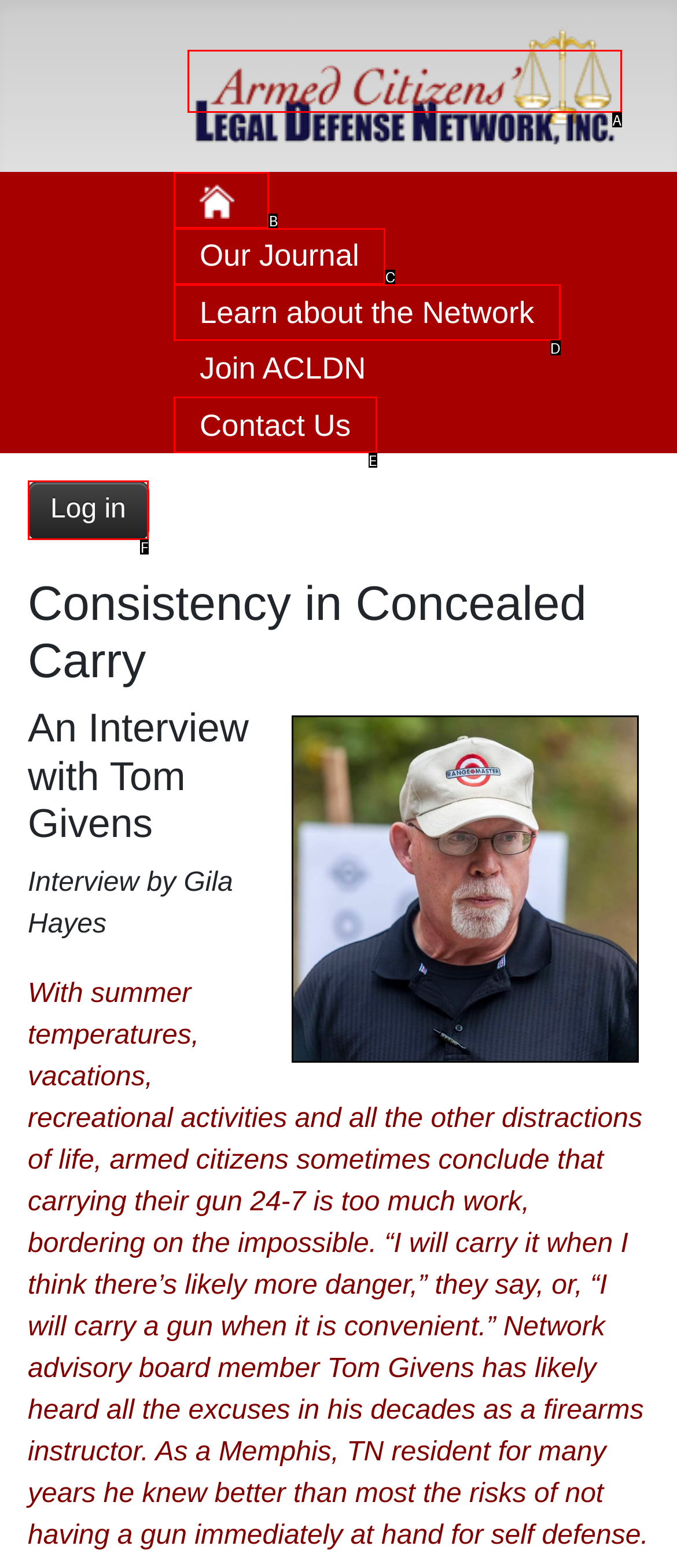Based on the element described as: Learn about the Network
Find and respond with the letter of the correct UI element.

D